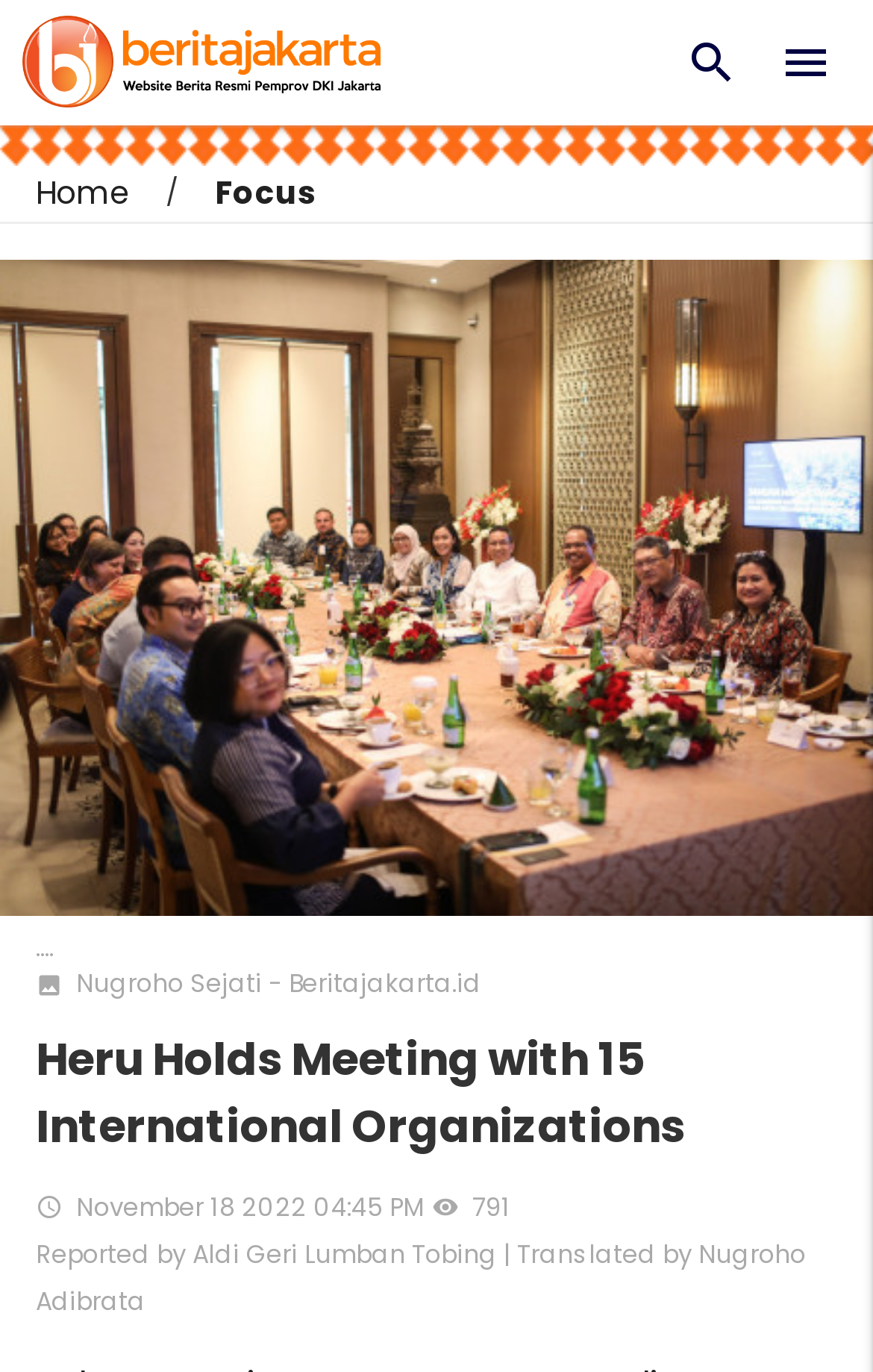Describe in detail what you see on the webpage.

The webpage appears to be a news article page. At the top left, there is a link to "Berita Jakarta" accompanied by a small image with the same name. On the top right, there are two links, "menu" and "search", positioned side by side. Below these links, there is a navigation menu with two links, "Home" and "Focus", placed next to each other.

The main content of the page is an image that takes up most of the width, with a caption "Perkuat Kerja Sama, Heru Gelar Pertemuan dengan 16 Organisasi Internasional" (Strengthening Cooperation, Heru Holds Meeting with 16 International Organizations). Below the image, there is a brief description "photo" and the photographer's name "Nugroho Sejati - Beritajakarta.id".

The main article title, "Heru Holds Meeting with 15 International Organizations", is a prominent heading that spans almost the entire width of the page. The article's content is not explicitly described, but it appears to be a news report about a meeting held by Jakarta's Acting Governor, Heru Budi Hartono, with representatives of 15 international organizations.

At the bottom of the page, there is a section with additional information, including the publication date and time "November 18, 2022, 04:45 PM", an icon "remove_red_eye", and the number of views "791". The article's author and translator are credited as "Reported by Aldi Geri Lumban Tobing | Translated by Nugroho Adibrata".